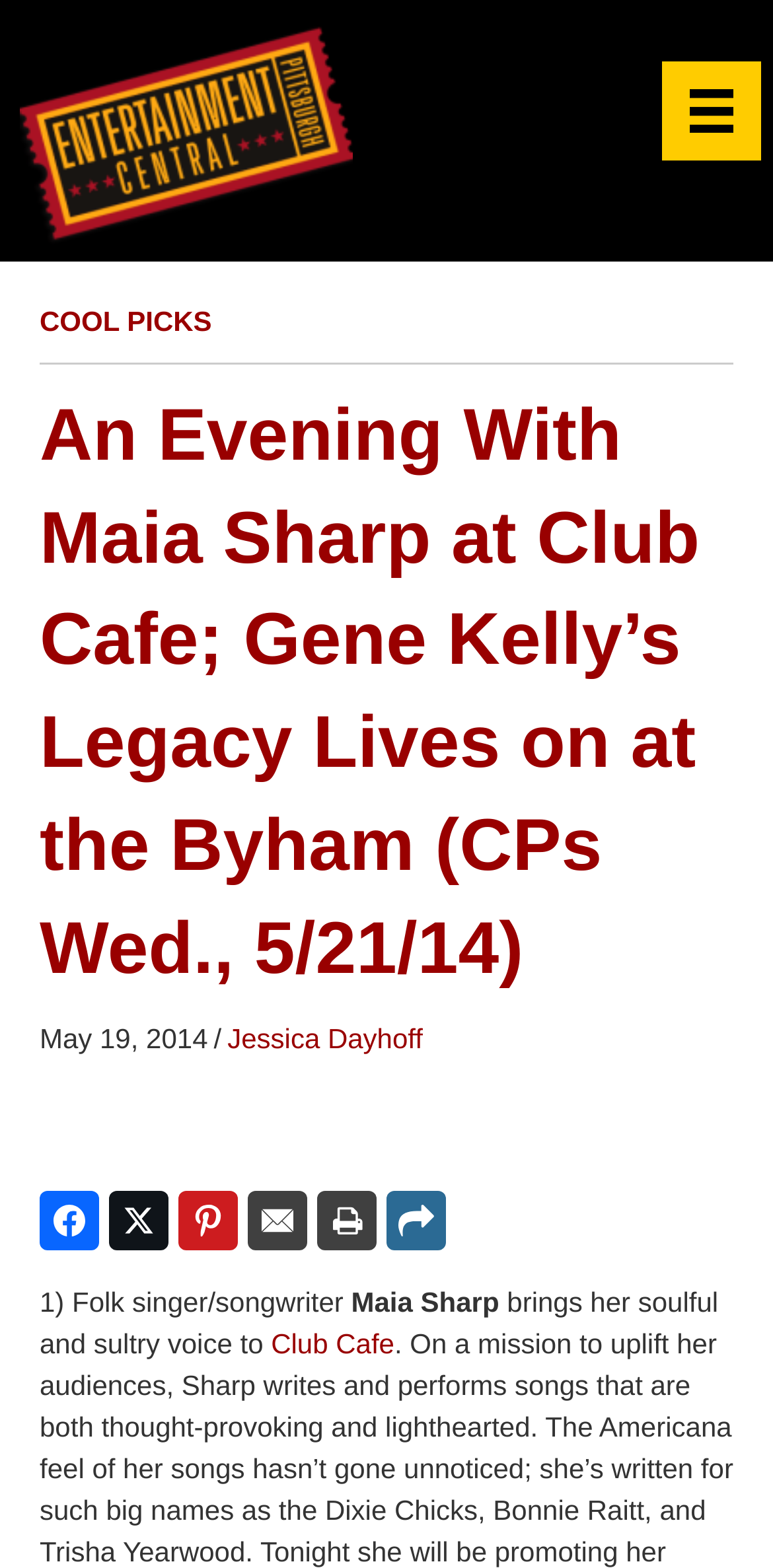Pinpoint the bounding box coordinates of the clickable area necessary to execute the following instruction: "Go to Club Cafe". The coordinates should be given as four float numbers between 0 and 1, namely [left, top, right, bottom].

[0.351, 0.847, 0.51, 0.868]